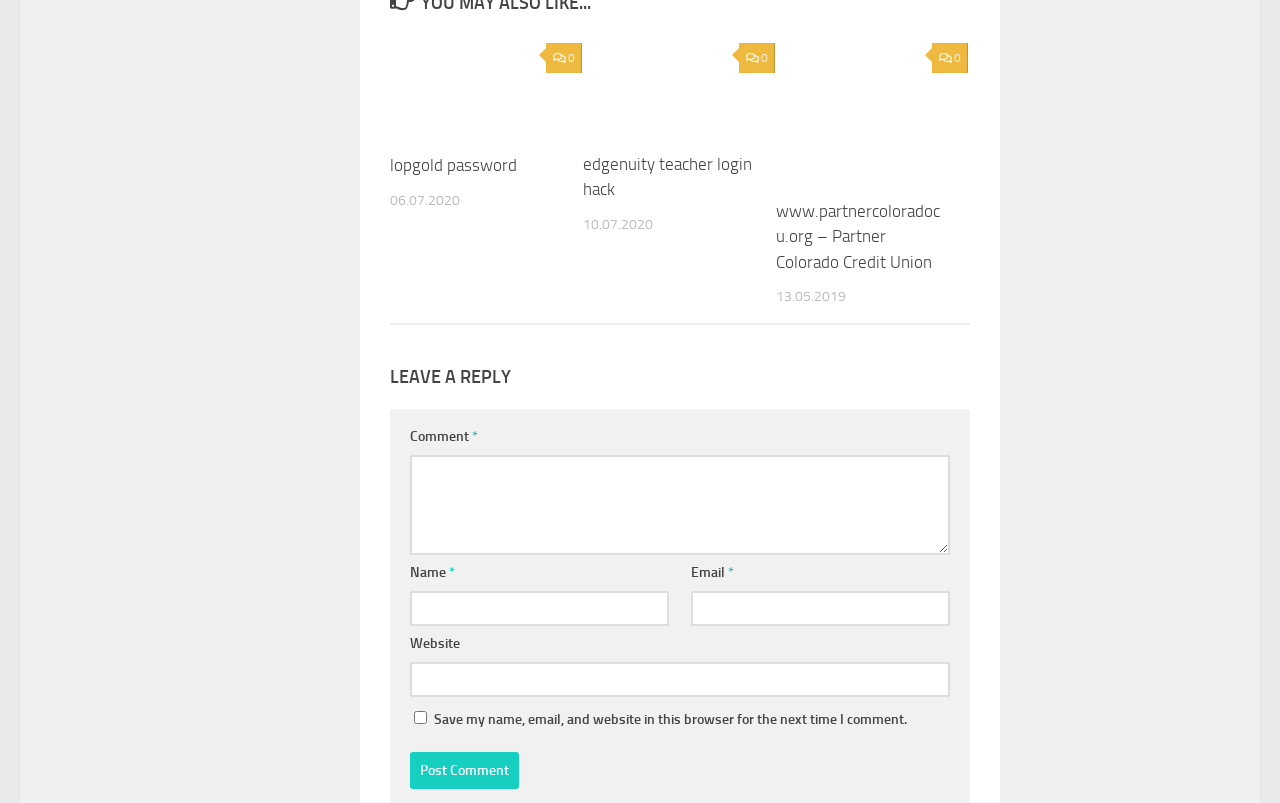What is the label of the first textbox?
Examine the image and provide an in-depth answer to the question.

I found the label by looking at the StaticText element preceding the first textbox, which has the text 'Comment'.